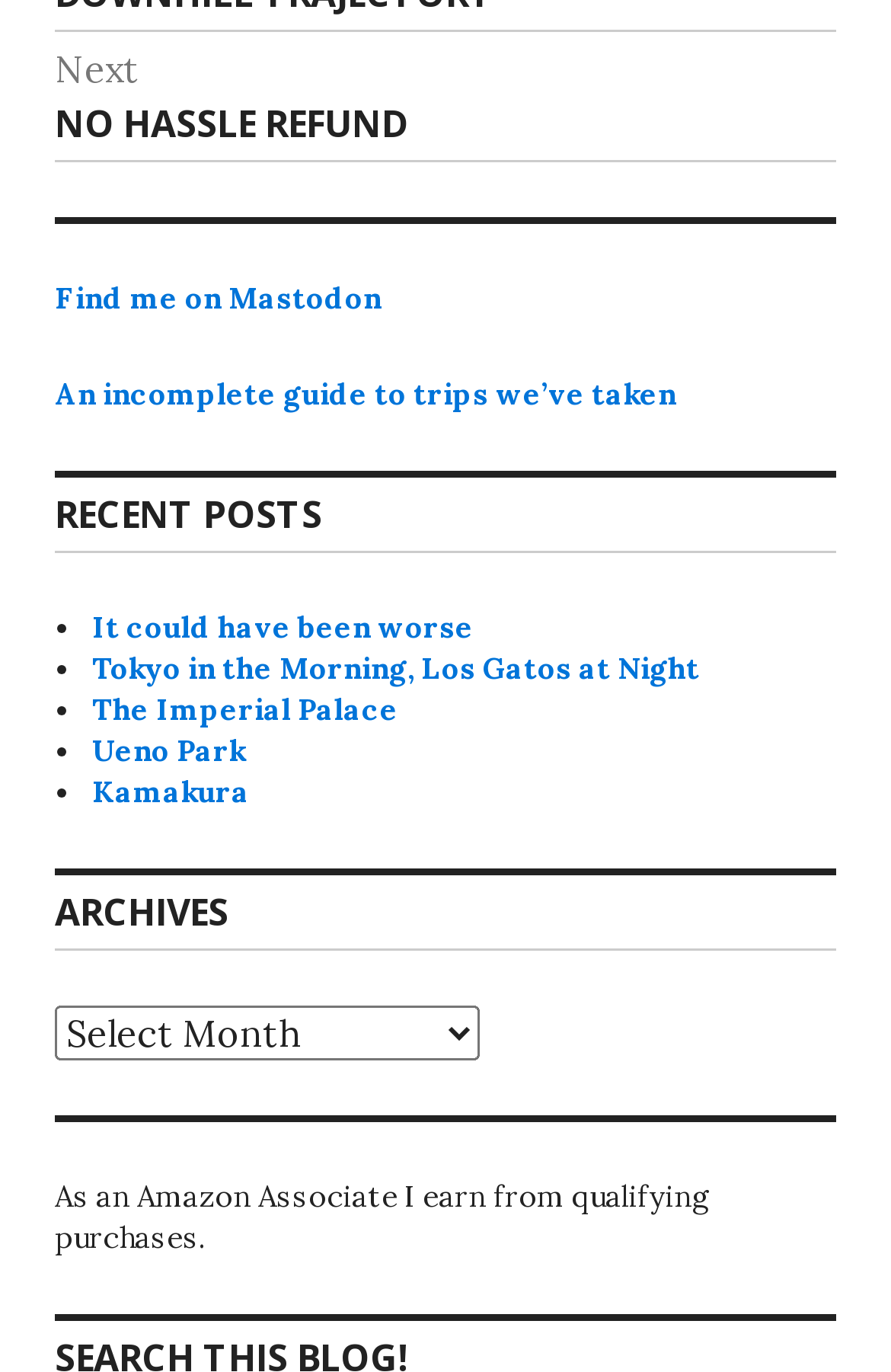Identify the bounding box coordinates of the section that should be clicked to achieve the task described: "Click on the 'Find me on Mastodon' link".

[0.062, 0.204, 0.428, 0.232]